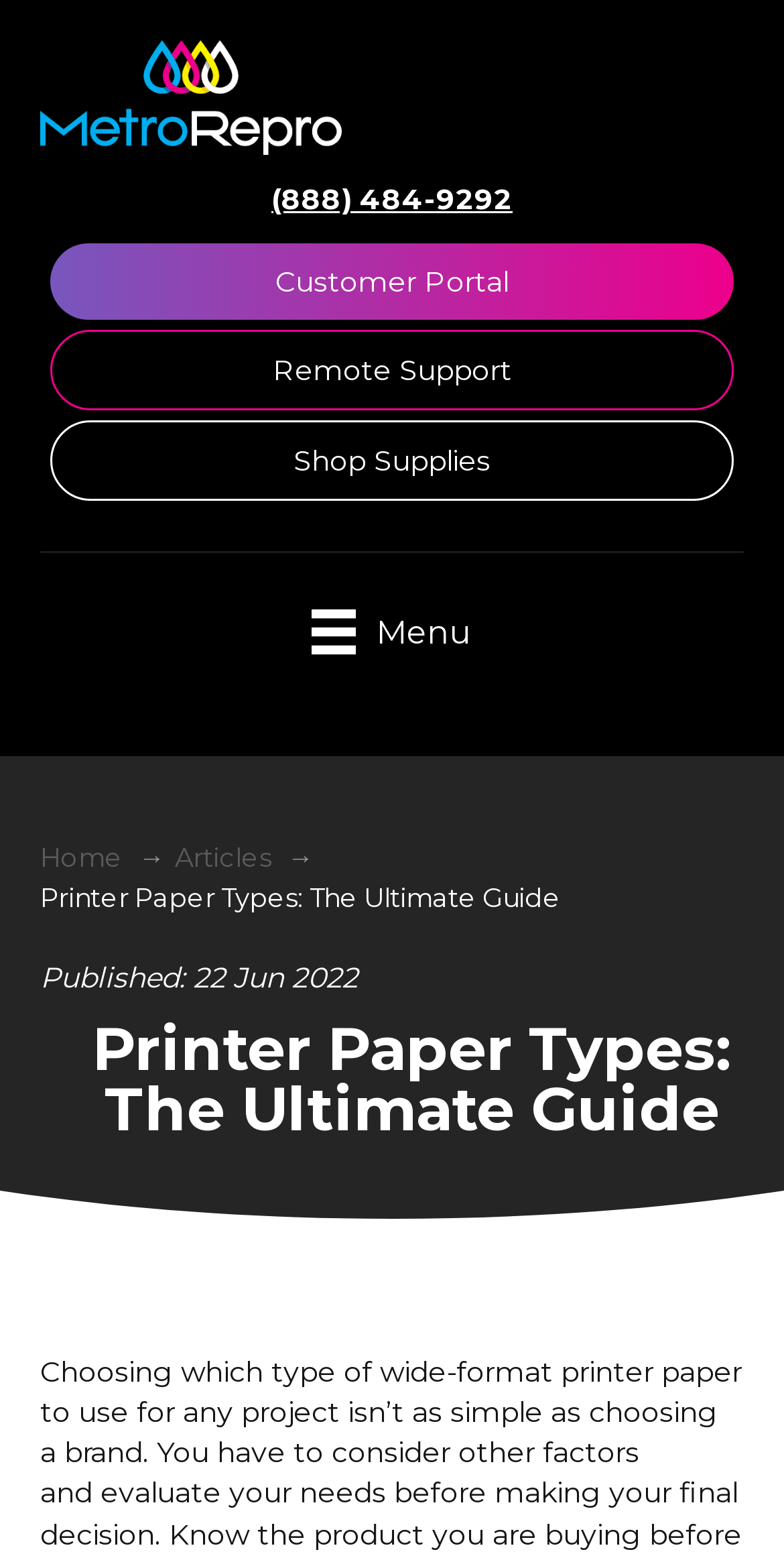Respond with a single word or phrase for the following question: 
What is the phone number for customer support?

(888) 484-9292